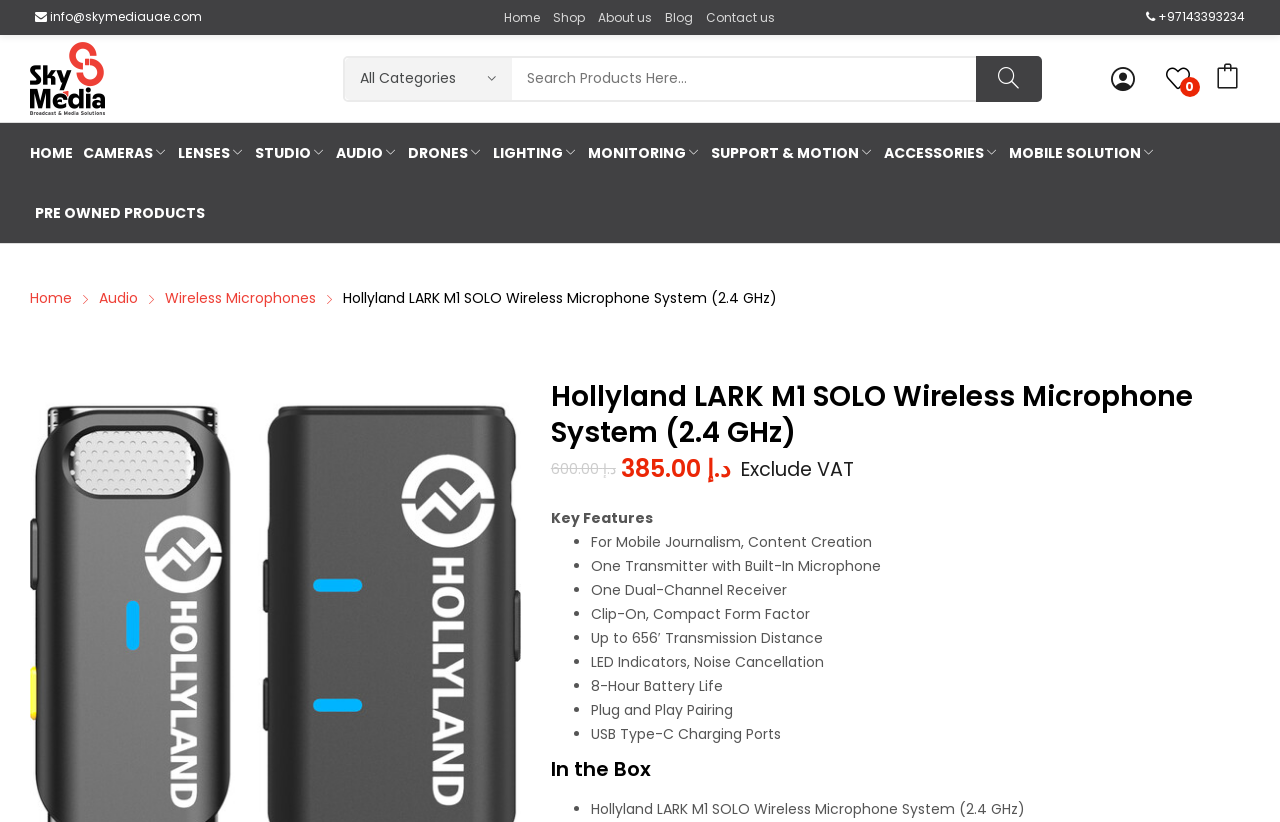Please reply with a single word or brief phrase to the question: 
What is the contact email?

info@skymediauae.com